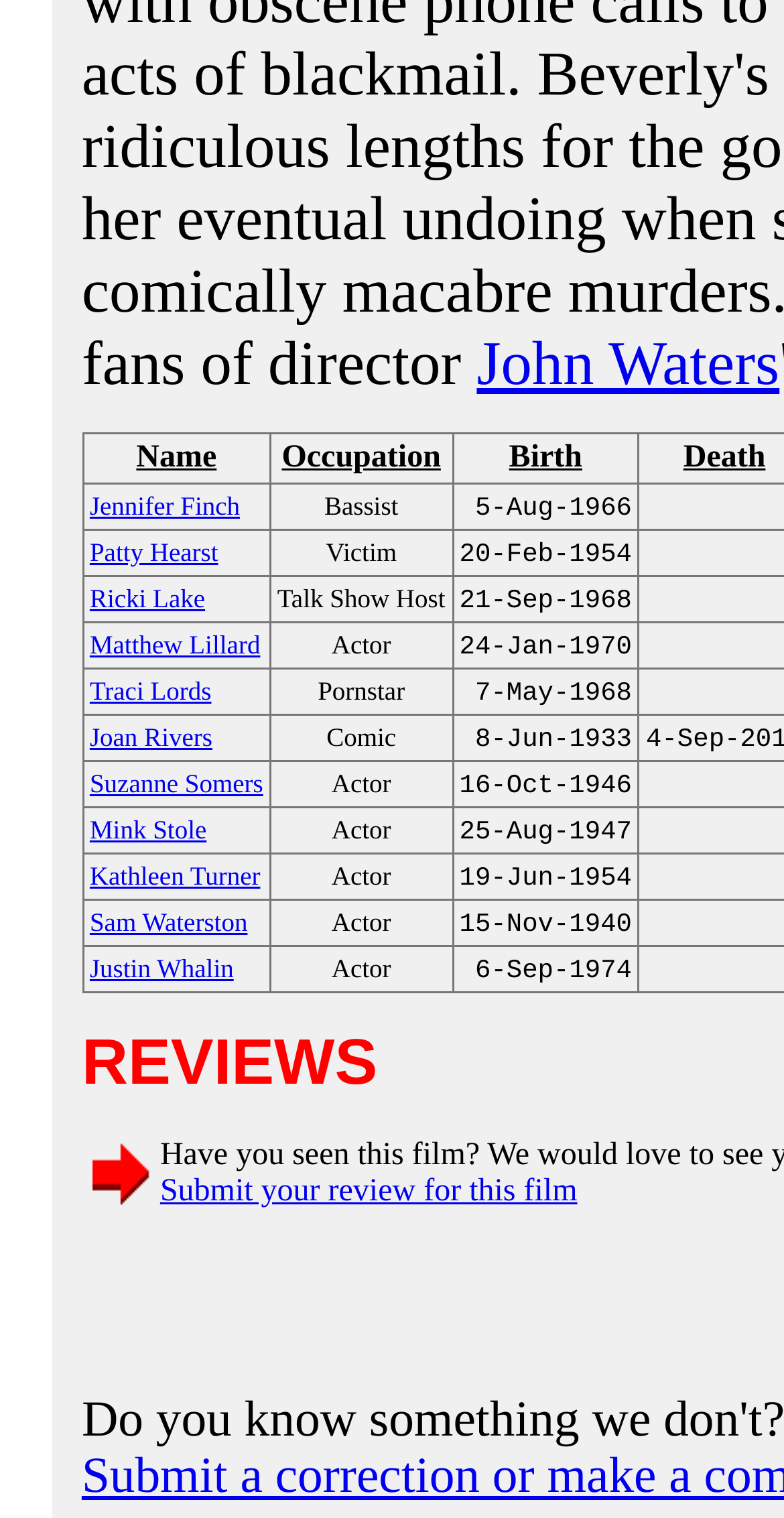Reply to the question with a brief word or phrase: What is the birthdate of Matthew Lillard?

24-Jan-1970